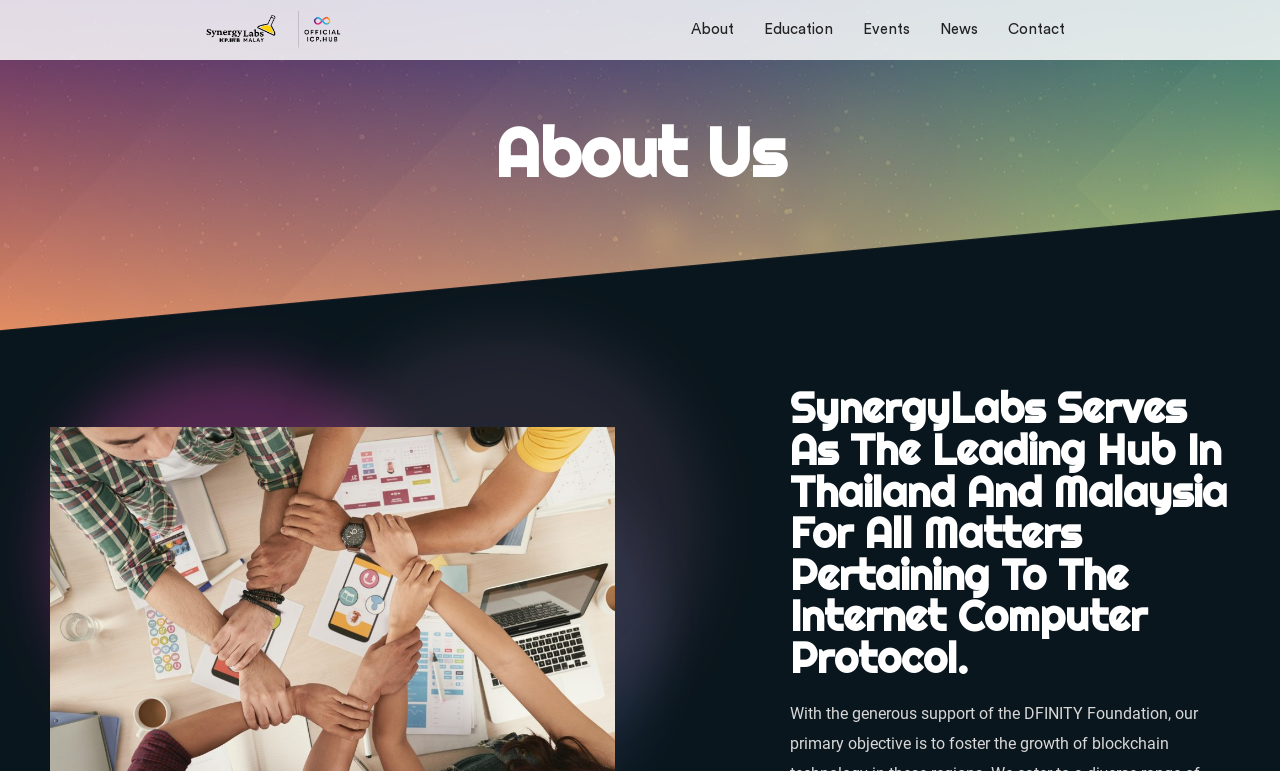Examine the image and give a thorough answer to the following question:
What is the first navigation link?

I looked at the top navigation bar and found that the first link is labeled 'About', which is likely the first navigation link.